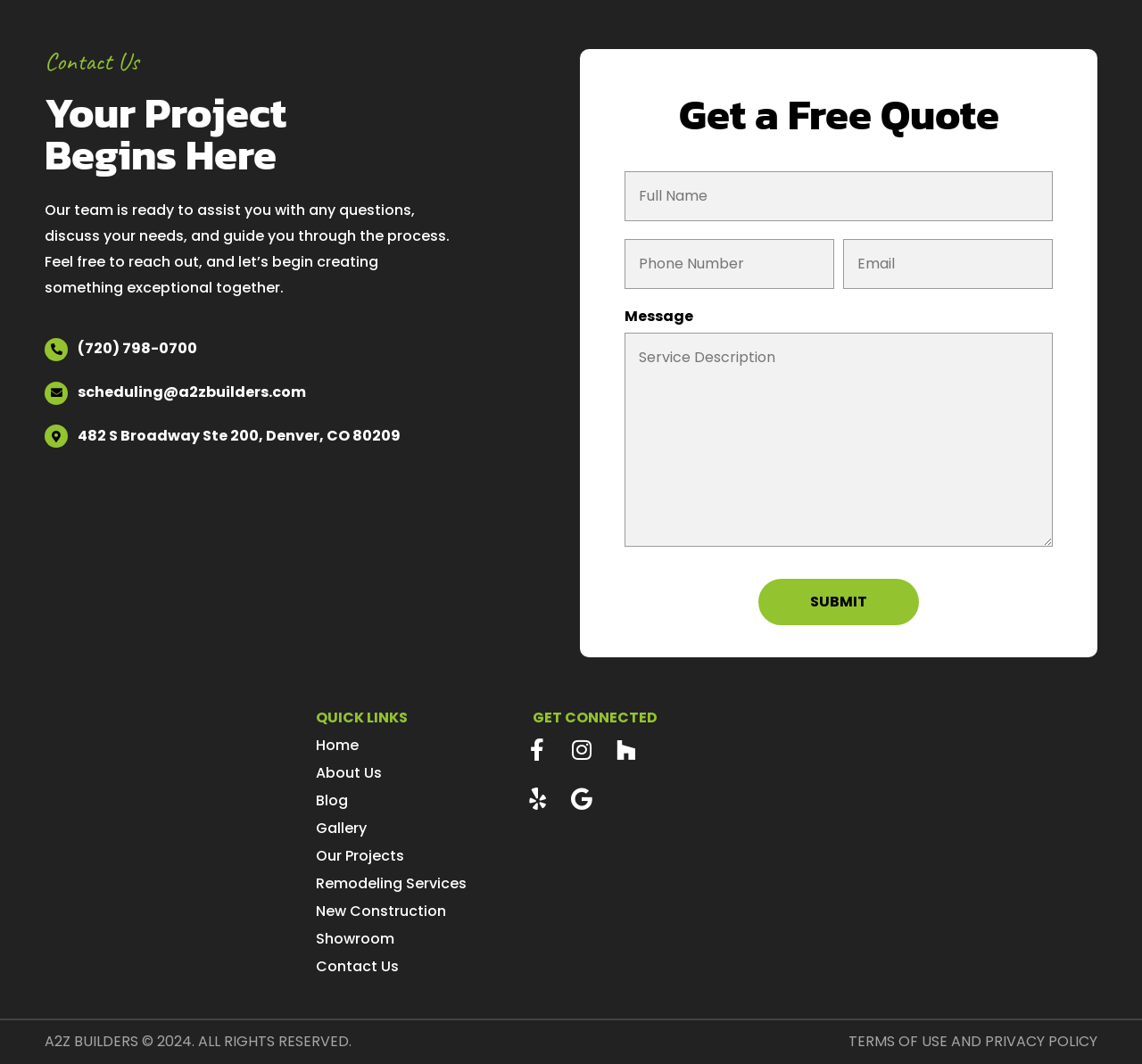Given the webpage screenshot, identify the bounding box of the UI element that matches this description: "(720) 798-0700".

[0.068, 0.318, 0.173, 0.337]